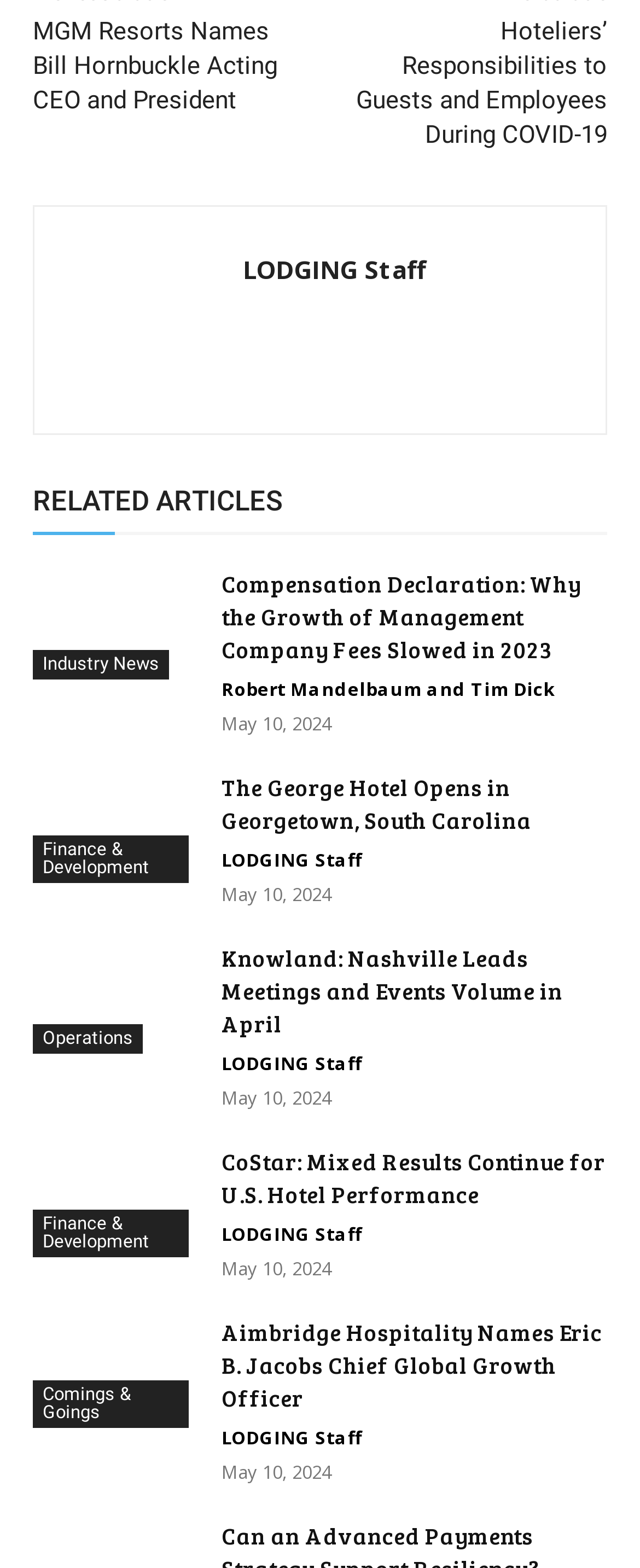What is the name of the hotel mentioned in the article 'The George Hotel Opens in Georgetown, South Carolina'?
Please provide a detailed and thorough answer to the question.

I read the title of the article and understood that it is discussing the opening of a hotel, which is named 'The George Hotel'.